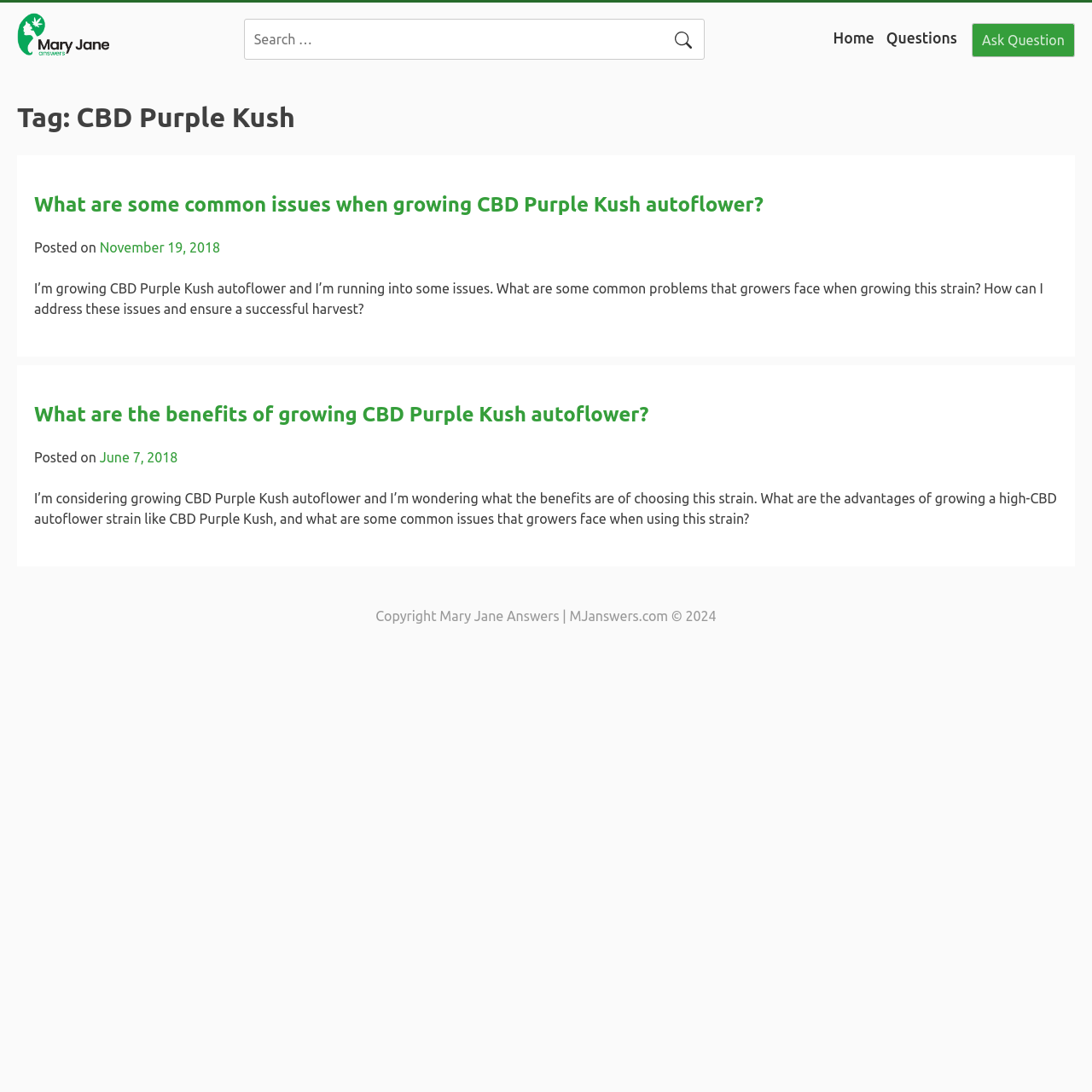Refer to the image and answer the question with as much detail as possible: What is the date of the first article?

The date of the first article is mentioned as 'Posted on November 19, 2018' below the heading of the article.